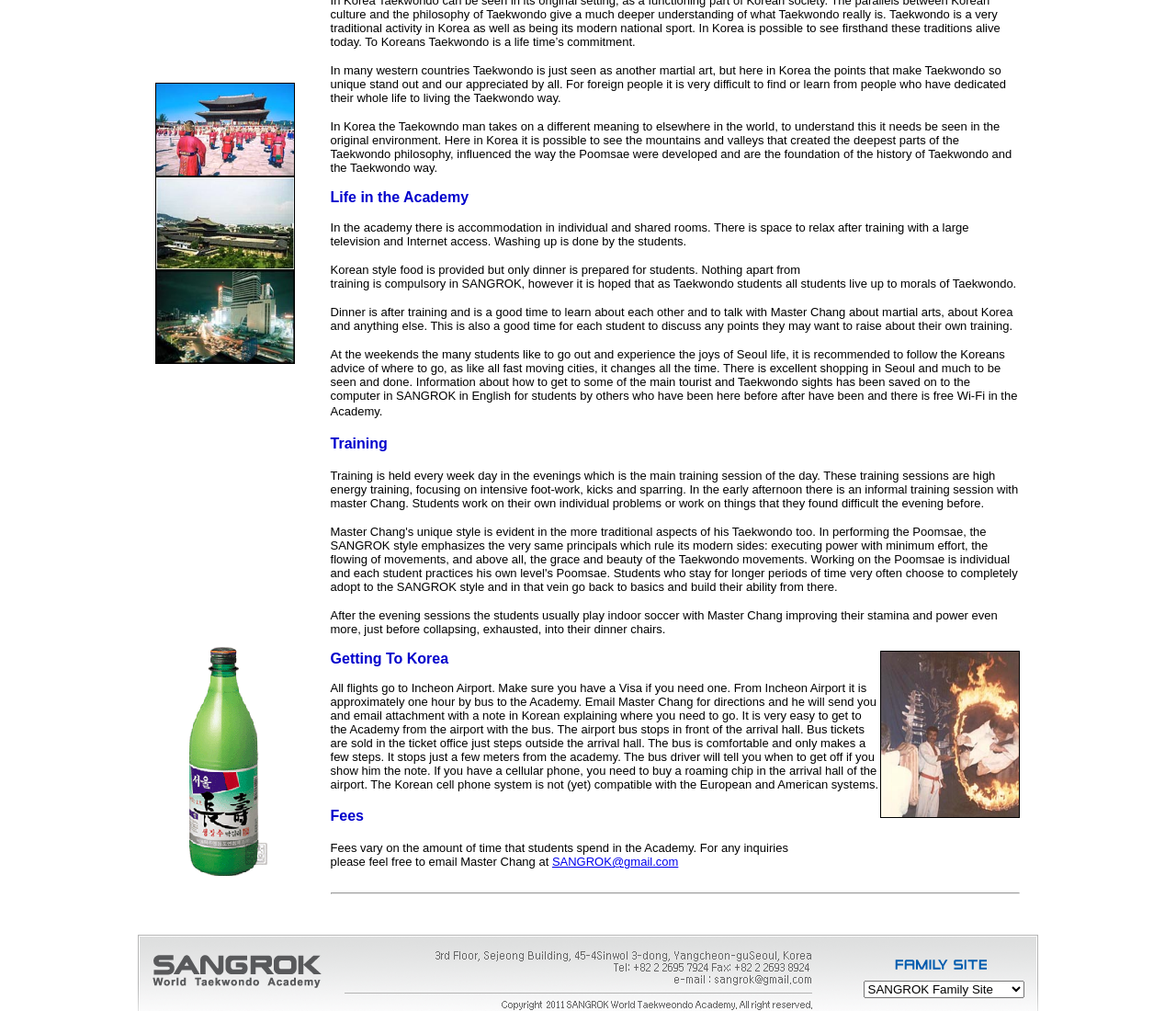Bounding box coordinates are to be given in the format (top-left x, top-left y, bottom-right x, bottom-right y). All values must be floating point numbers between 0 and 1. Provide the bounding box coordinate for the UI element described as: kgillians@walthambgc.org

None